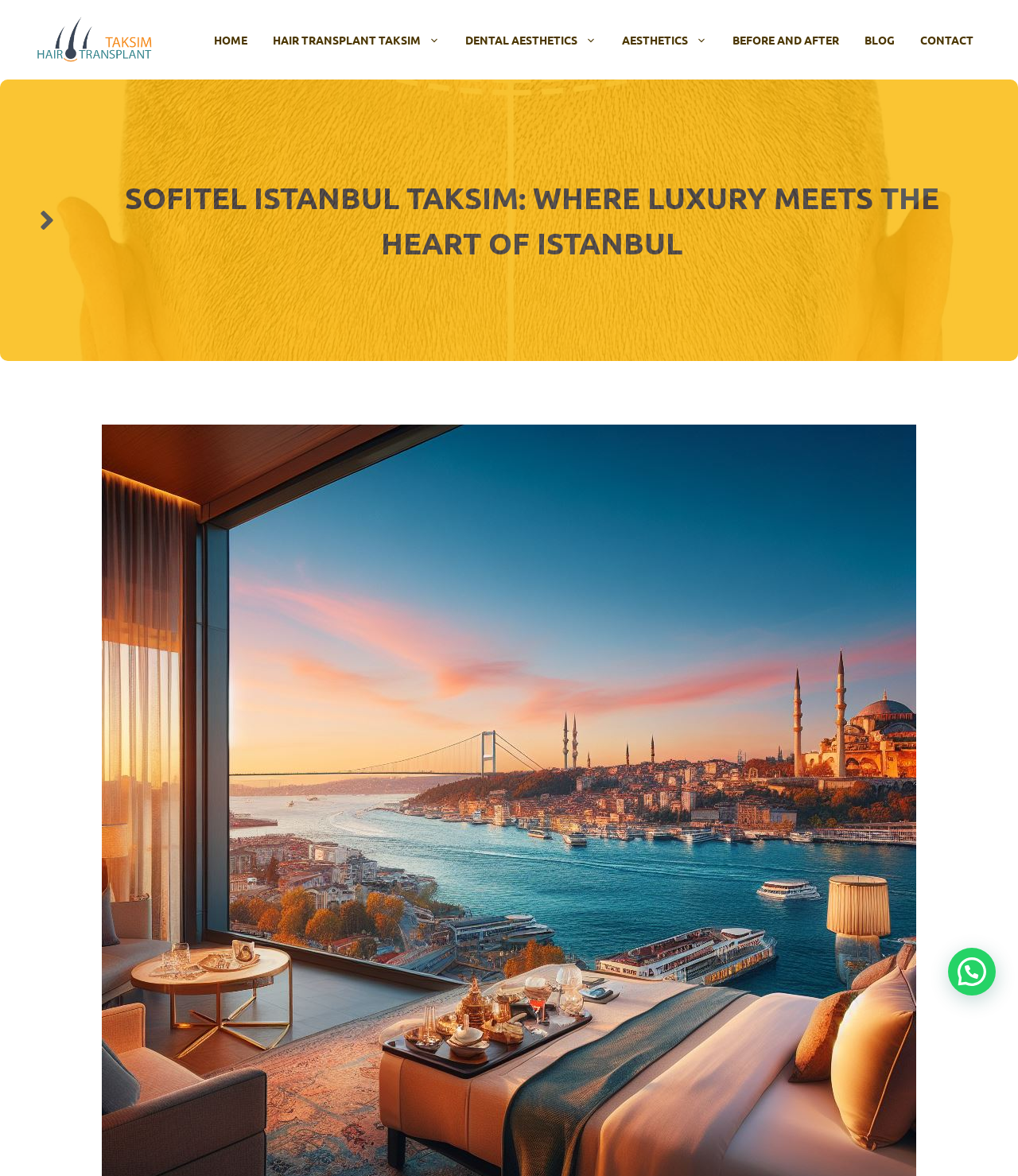Reply to the question below using a single word or brief phrase:
How many elements are there above the navigation element?

2